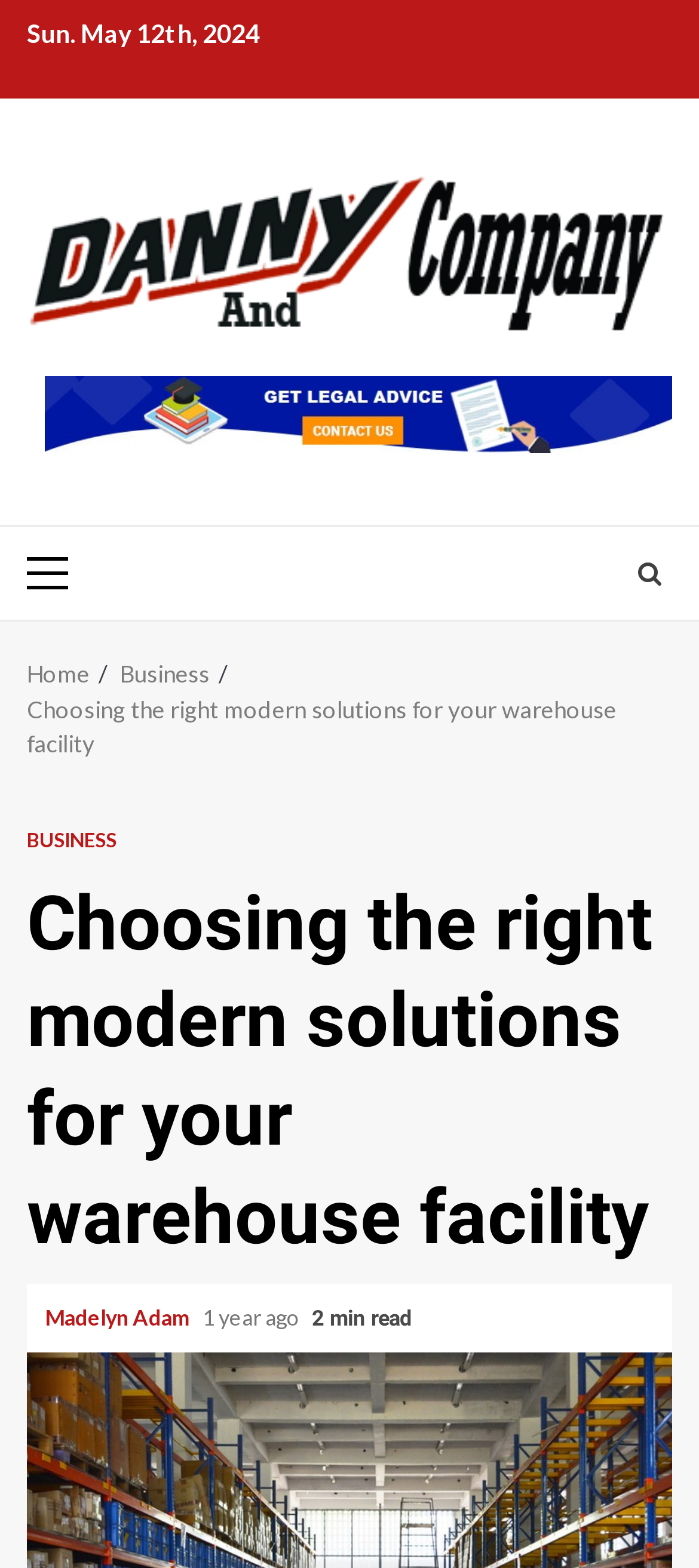Locate the bounding box for the described UI element: "Madelyn Adam". Ensure the coordinates are four float numbers between 0 and 1, formatted as [left, top, right, bottom].

[0.064, 0.832, 0.277, 0.849]